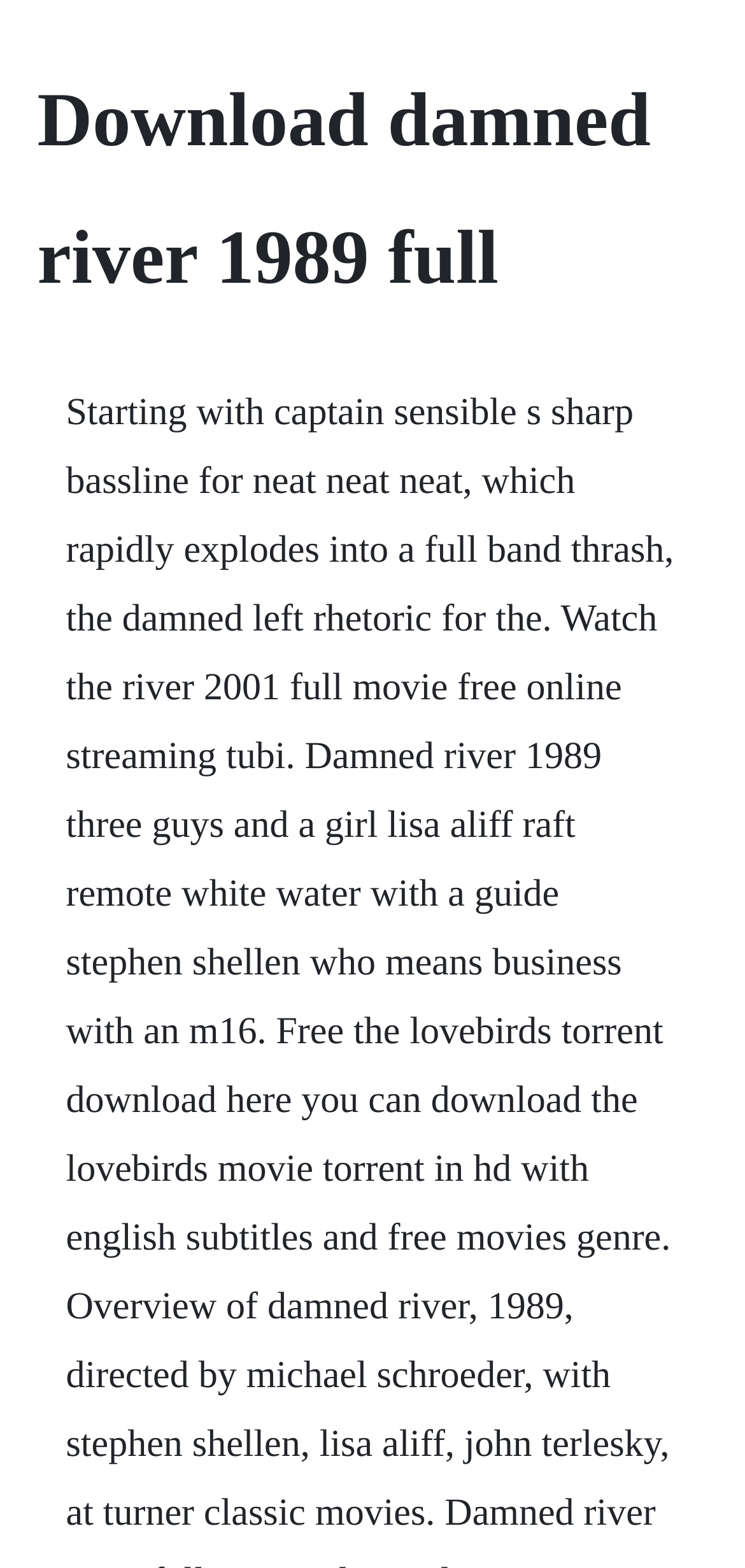Please locate and retrieve the main header text of the webpage.

Download damned river 1989 full